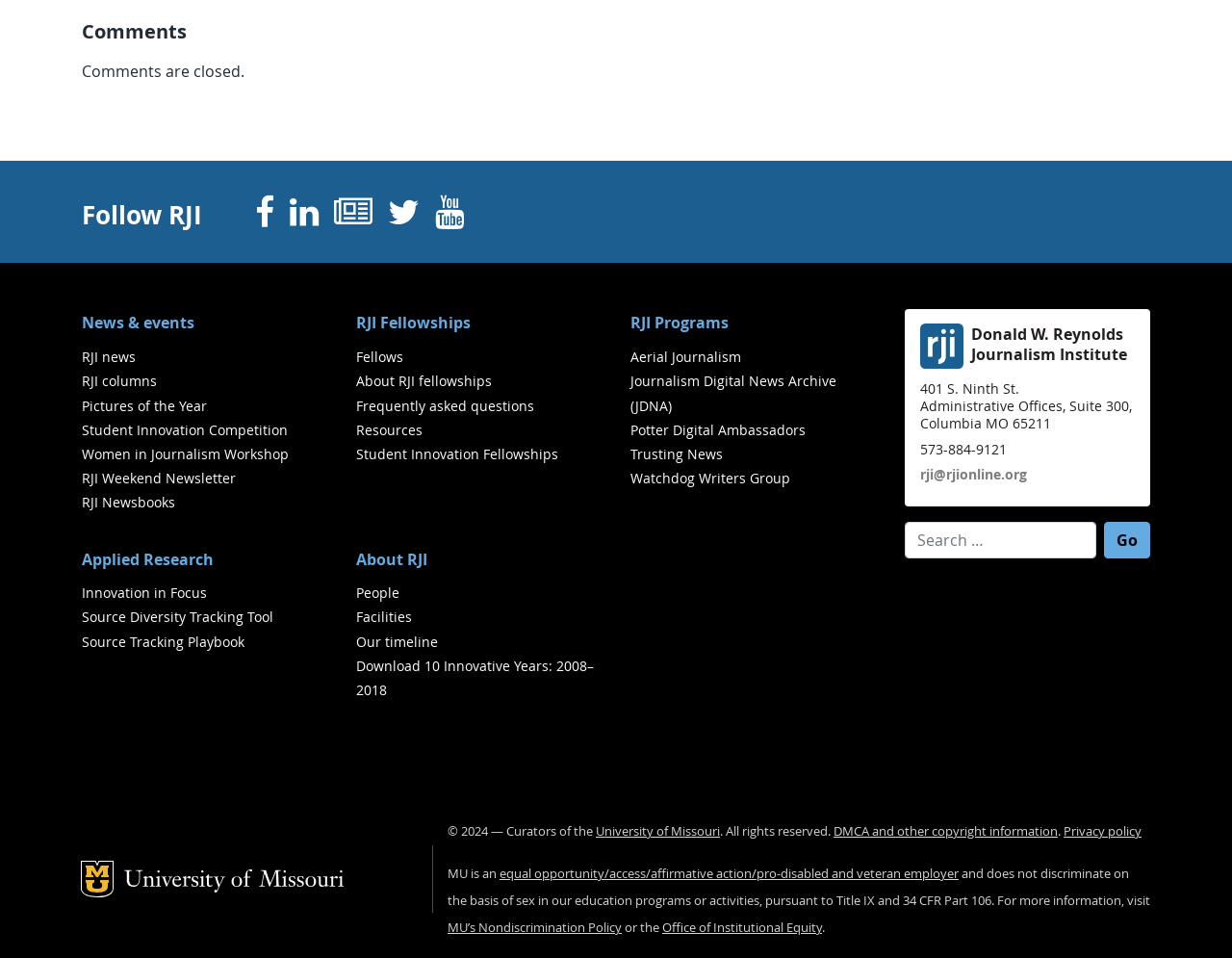Please provide a short answer using a single word or phrase for the question:
What is the copyright year?

2024